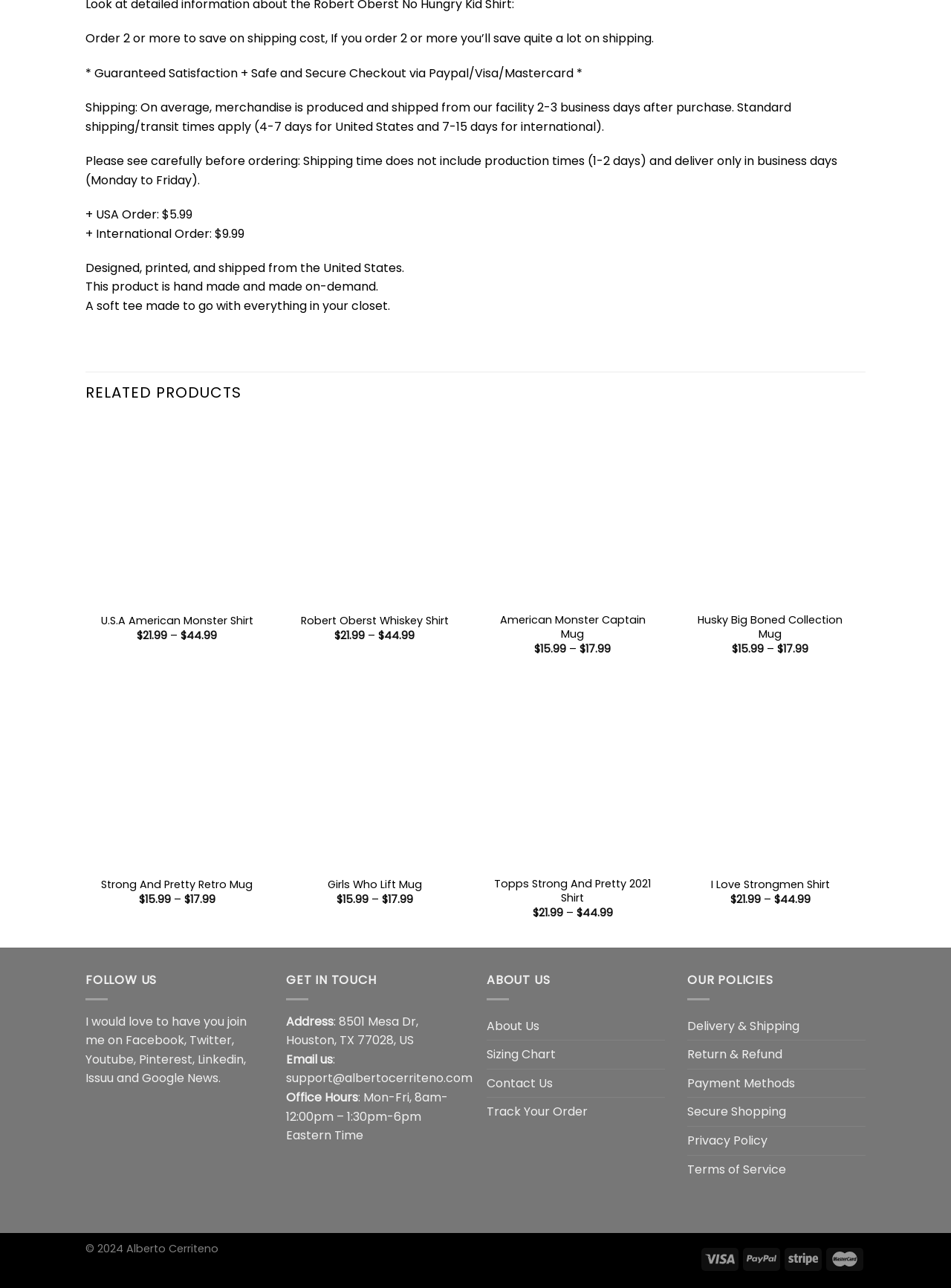What is the production time for merchandise?
Using the screenshot, give a one-word or short phrase answer.

1-2 days